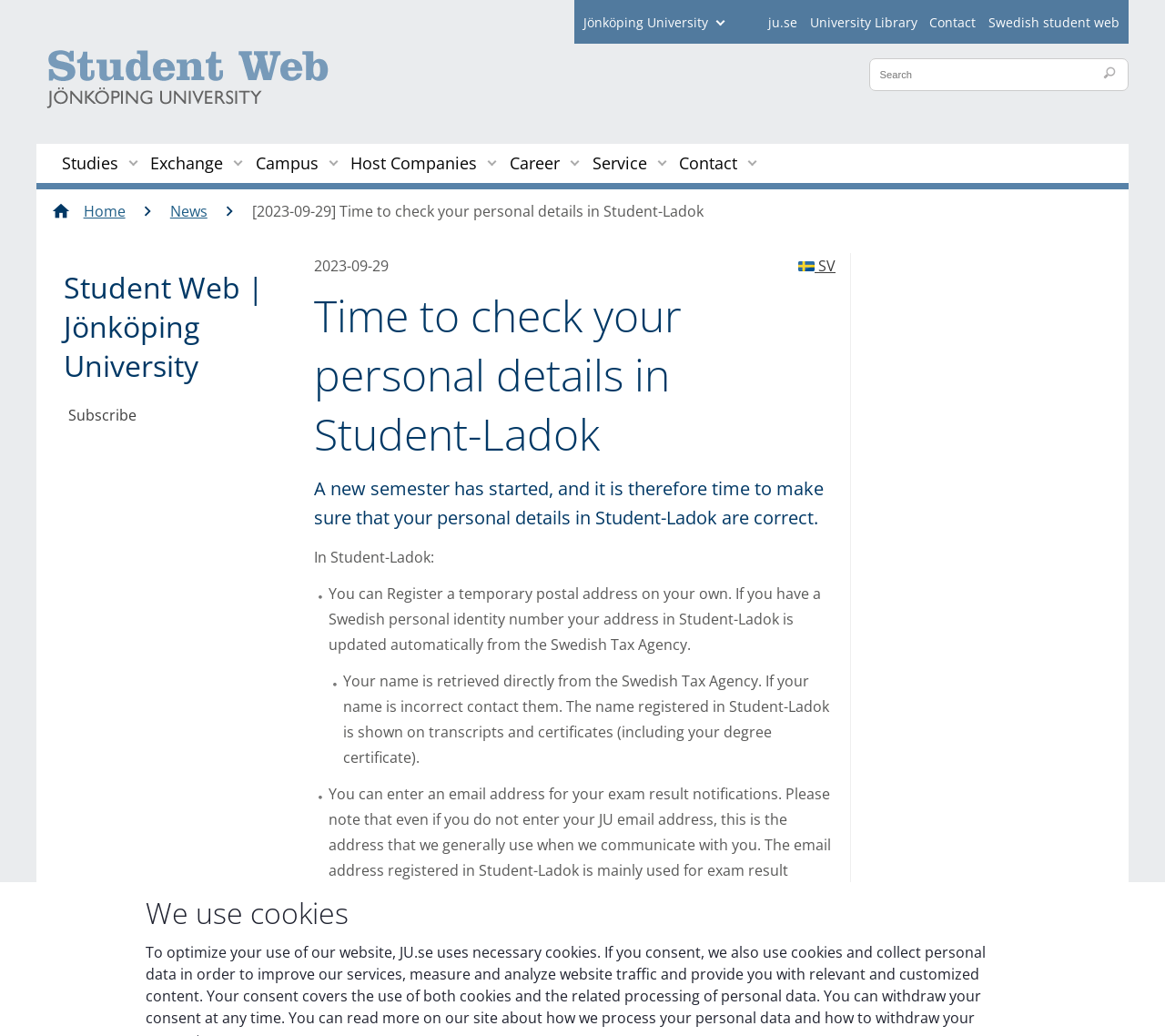What is the purpose of Student-Ladok?
Look at the image and answer the question with a single word or phrase.

To update personal details